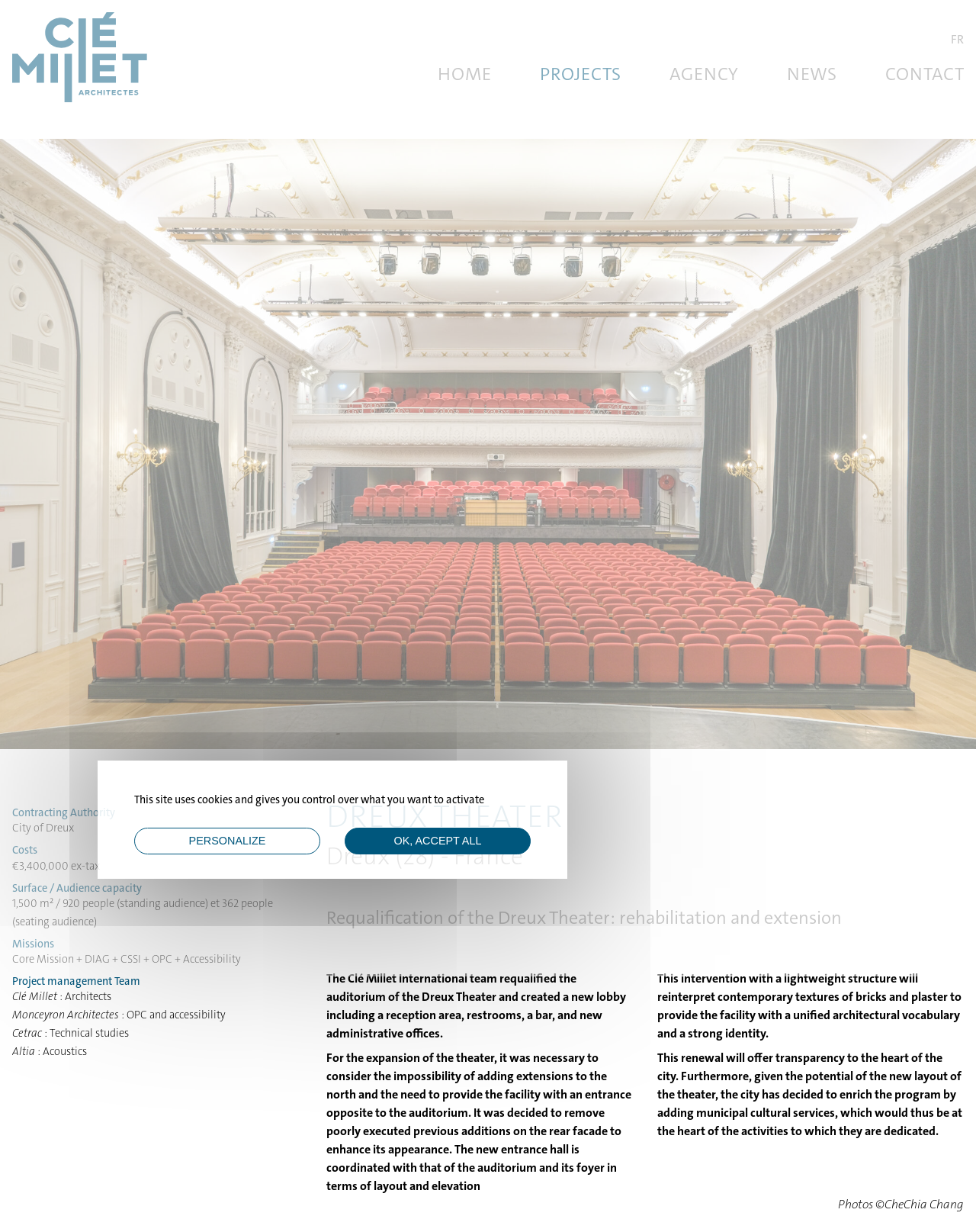Who is the architect of the project? Using the information from the screenshot, answer with a single word or phrase.

Monceyron Architectes